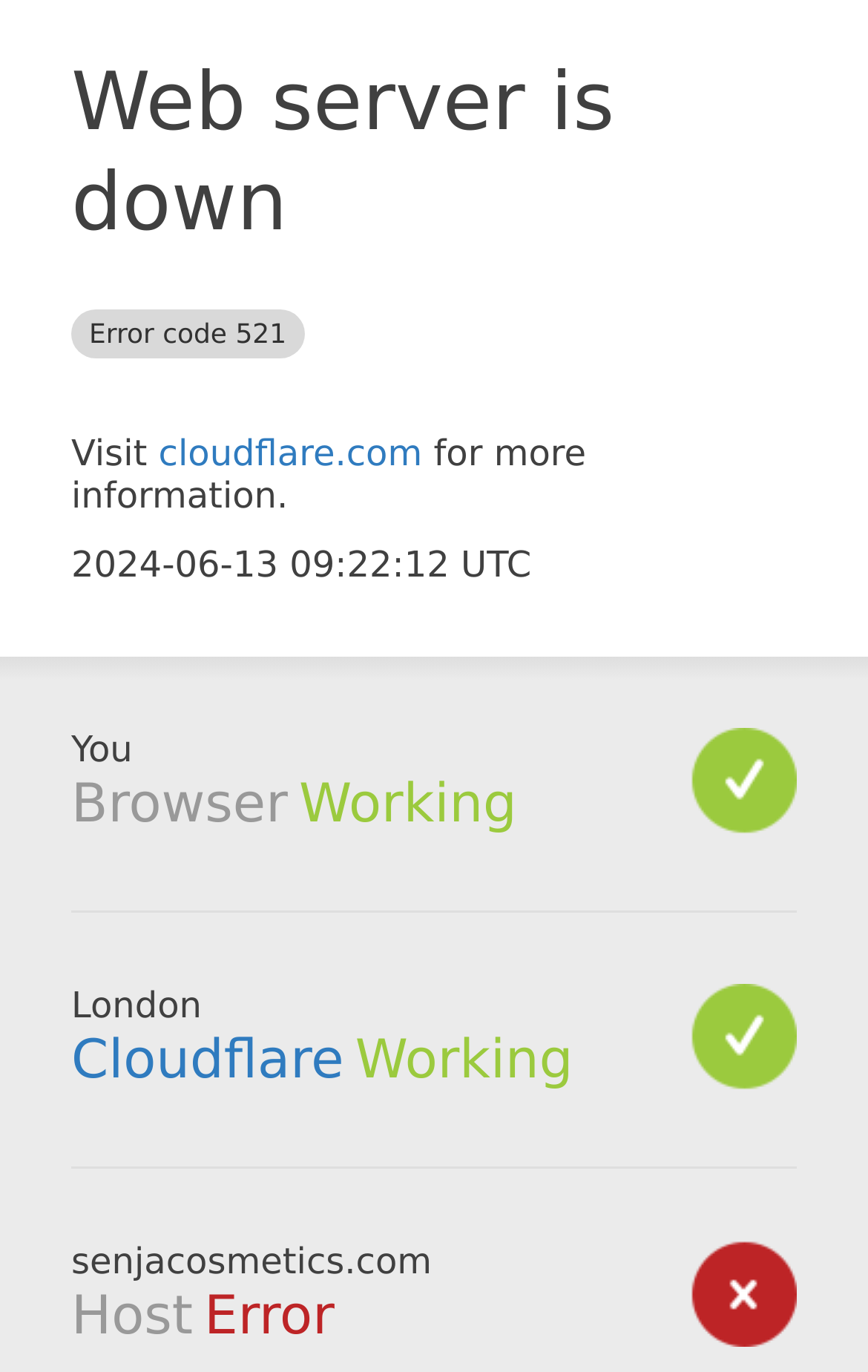What is the error code?
Please provide a detailed and thorough answer to the question.

The error code is mentioned in the heading 'Web server is down Error code 521' which is located at the top of the webpage with a bounding box coordinate of [0.082, 0.039, 0.897, 0.302].